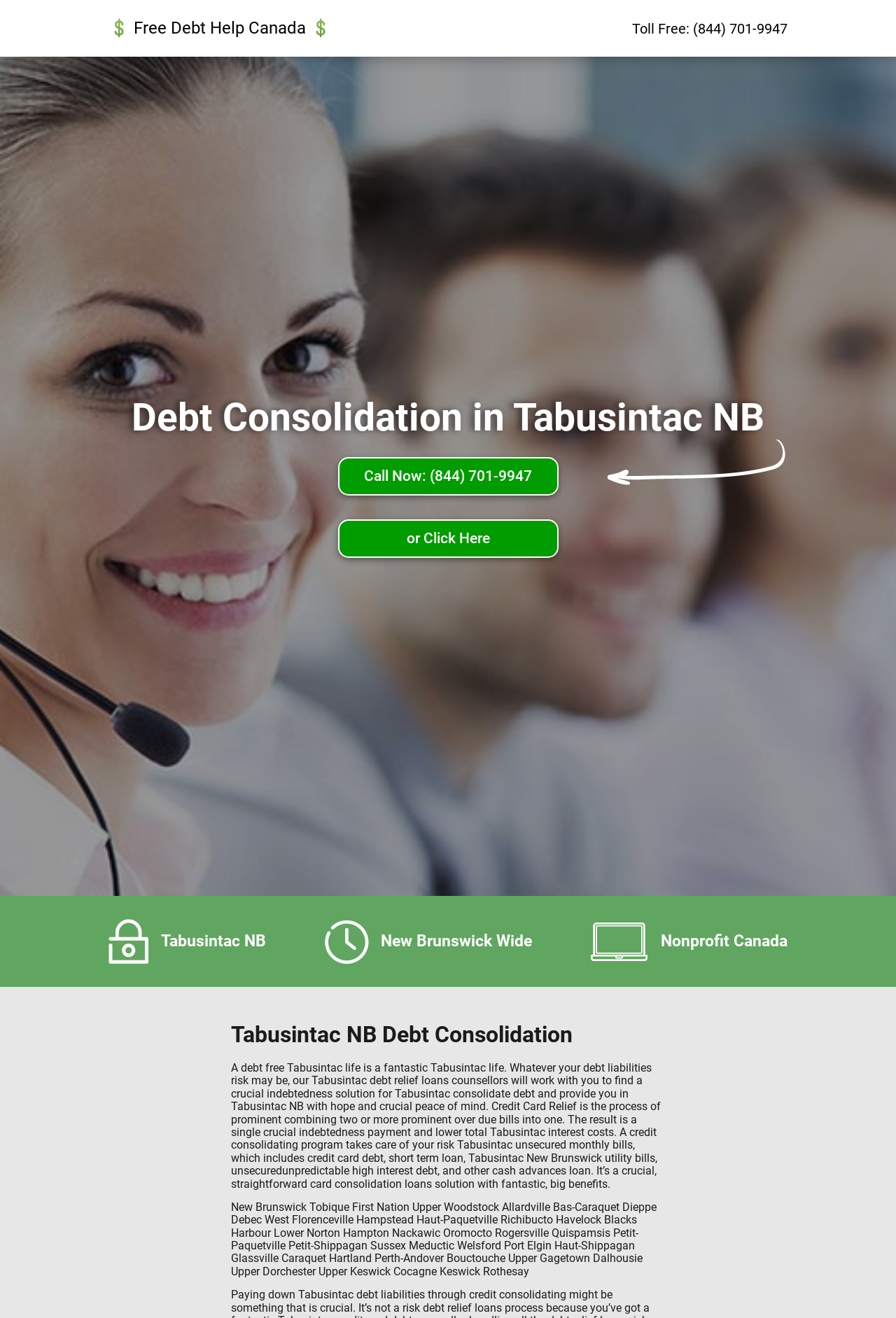Please indicate the bounding box coordinates of the element's region to be clicked to achieve the instruction: "Click on 'Free Debt Help Canada'". Provide the coordinates as four float numbers between 0 and 1, i.e., [left, top, right, bottom].

[0.121, 0.013, 0.37, 0.031]